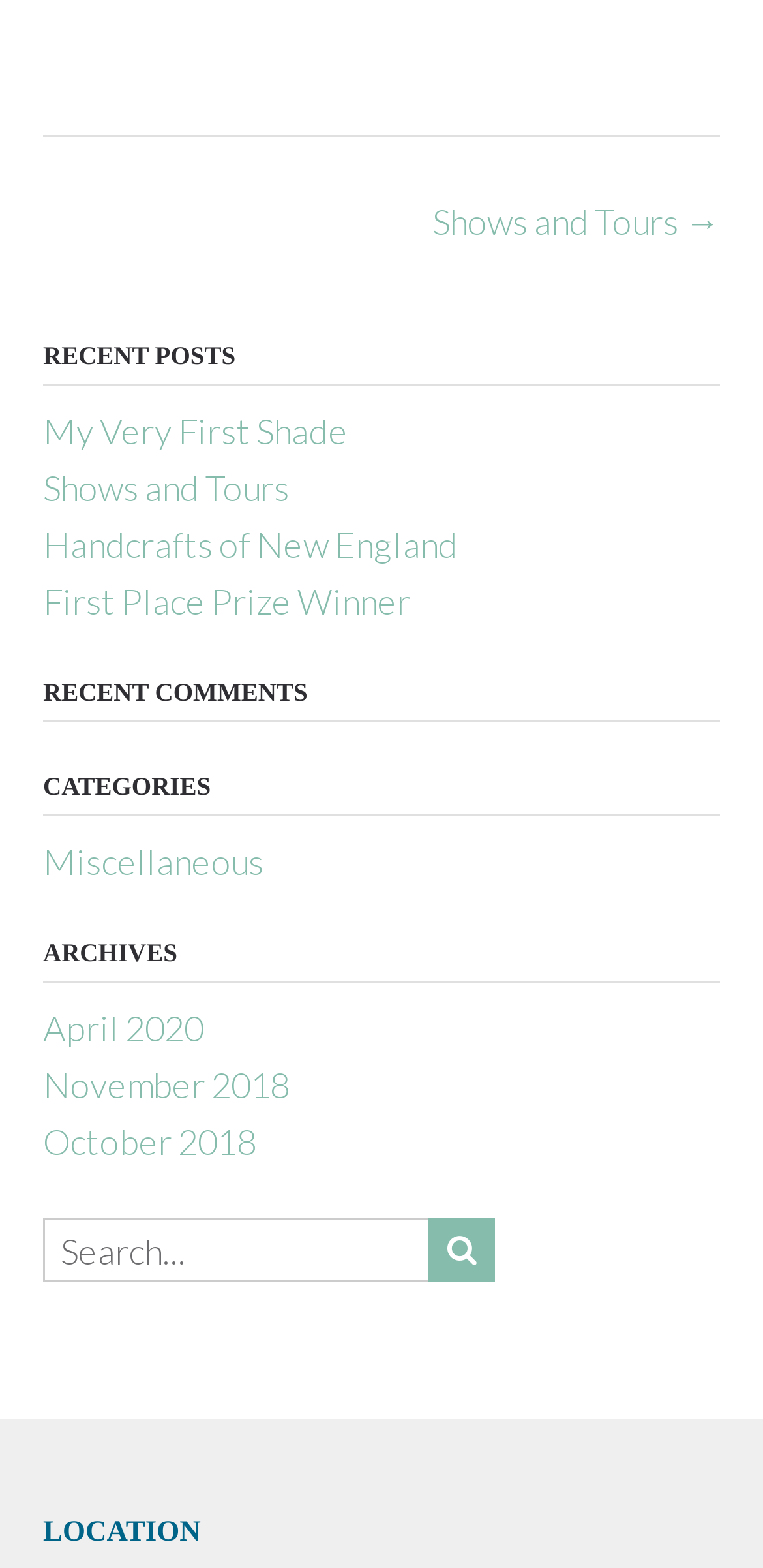How many recent posts are listed?
Answer with a single word or phrase, using the screenshot for reference.

4